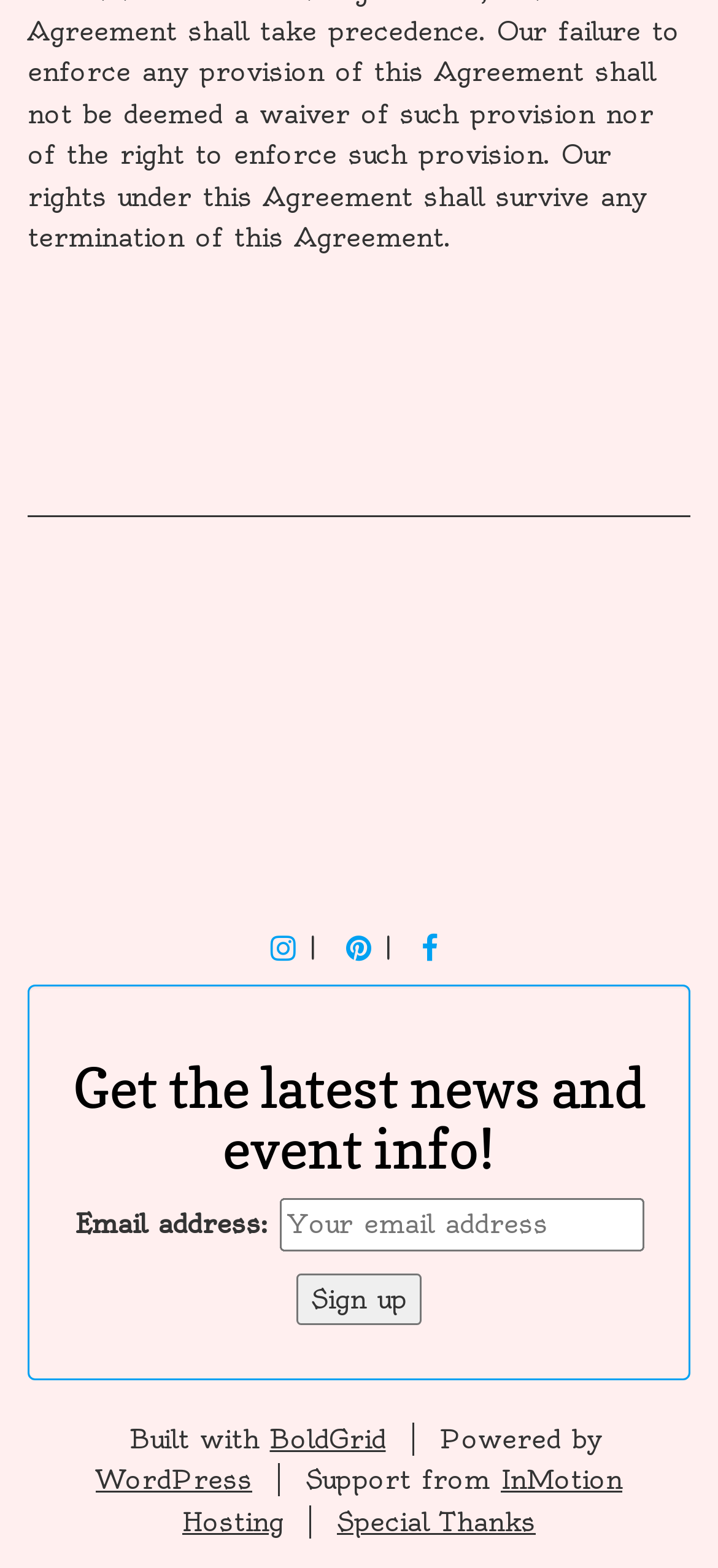Could you determine the bounding box coordinates of the clickable element to complete the instruction: "Visit BoldGrid website"? Provide the coordinates as four float numbers between 0 and 1, i.e., [left, top, right, bottom].

[0.376, 0.907, 0.537, 0.928]